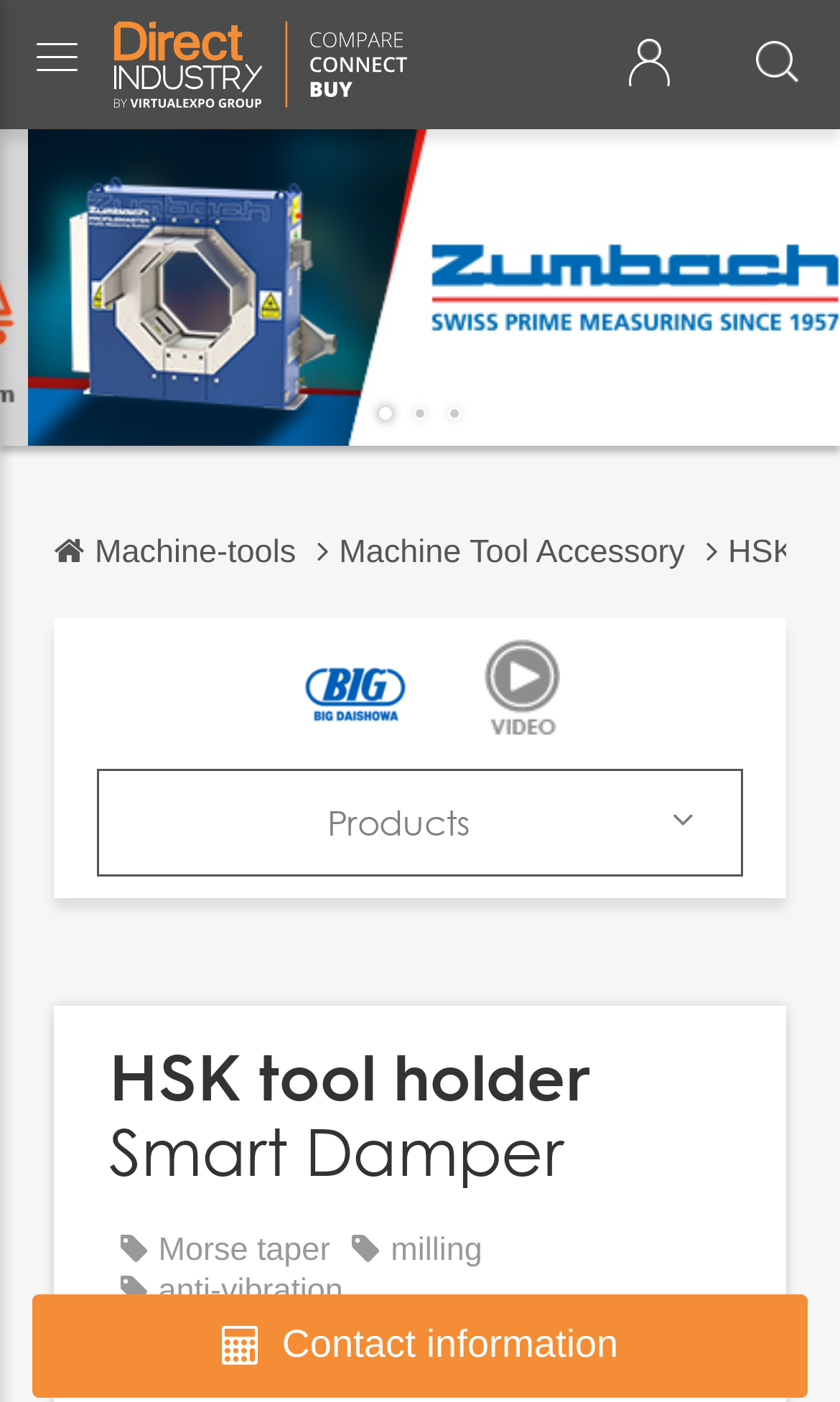Generate a comprehensive description of the webpage content.

The webpage is about the product "HSK tool holder Smart Damper" from BIG KAISER Precision Tooling Inc. At the top left, there is a currency selection menu with 9 options, including EUR, USD, and GBP. Below this menu, there is a link to a B2B marketplace for industrial equipment, accompanied by an image.

On the top right, there is a search bar where users can input keywords to search for products or brands. Below the search bar, there is a navigation menu with three dots, indicating pagination.

The main content of the webpage is divided into two sections. On the left, there is a sidebar with links to various categories, including Machine-tools, Machine Tool Accessory, and Products. There is also a logo of BIG KAISER Precision Tooling Inc. with an image.

On the right, there is a detailed description of the HSK tool holder Smart Damper product, with a heading that mentions its features, including Morse taper, milling, and anti-vibration. Below the heading, there is a video thumbnail with a "corpo" label. Further down, there are links to related pages, including Catalogs, News & Trends, and Exhibitions.

At the bottom of the page, there is a link to contact information, allowing users to get in touch with the supplier or parent company directly.